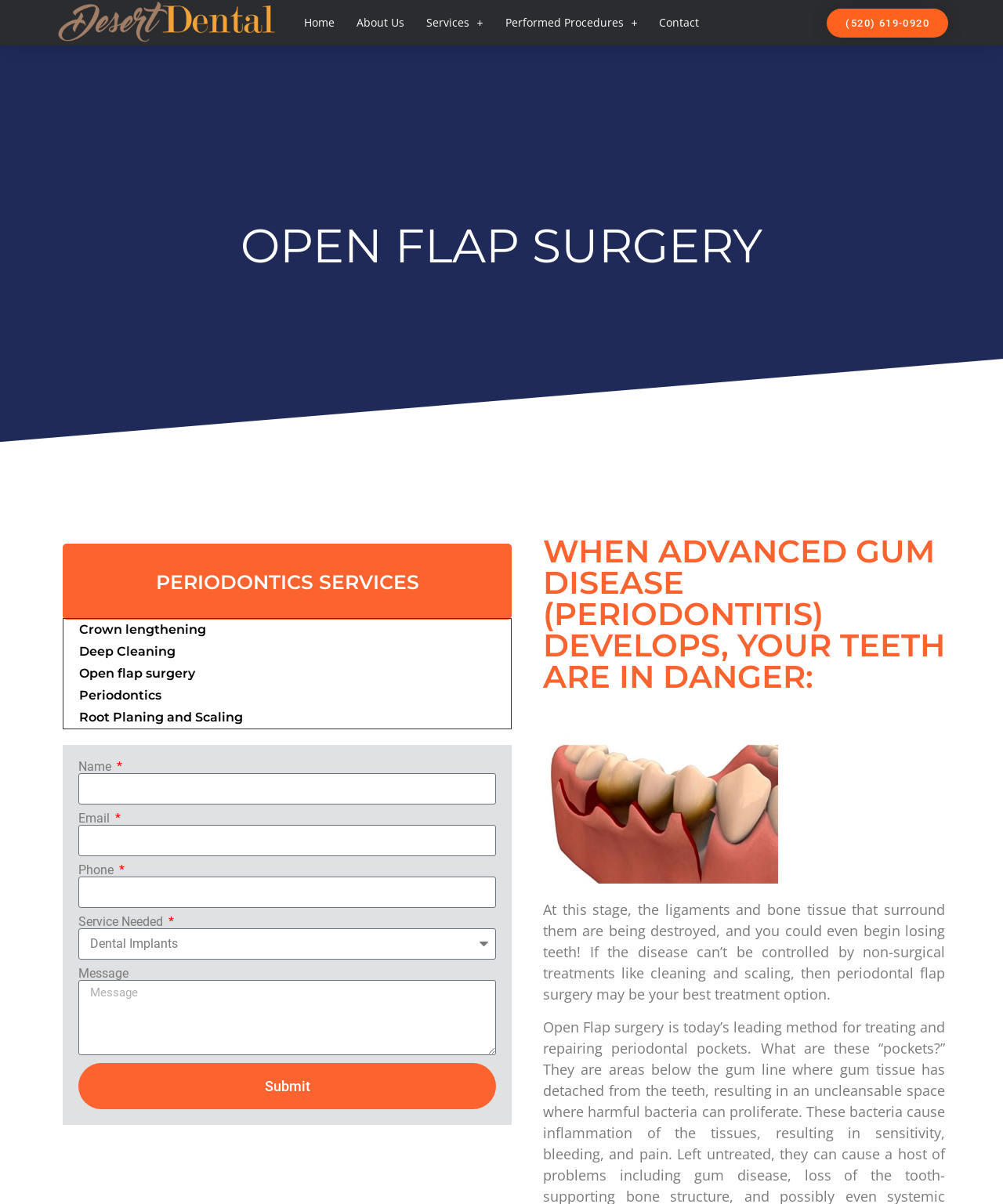Please identify the bounding box coordinates for the region that you need to click to follow this instruction: "Enter your name in the 'Name' field".

[0.078, 0.642, 0.495, 0.668]